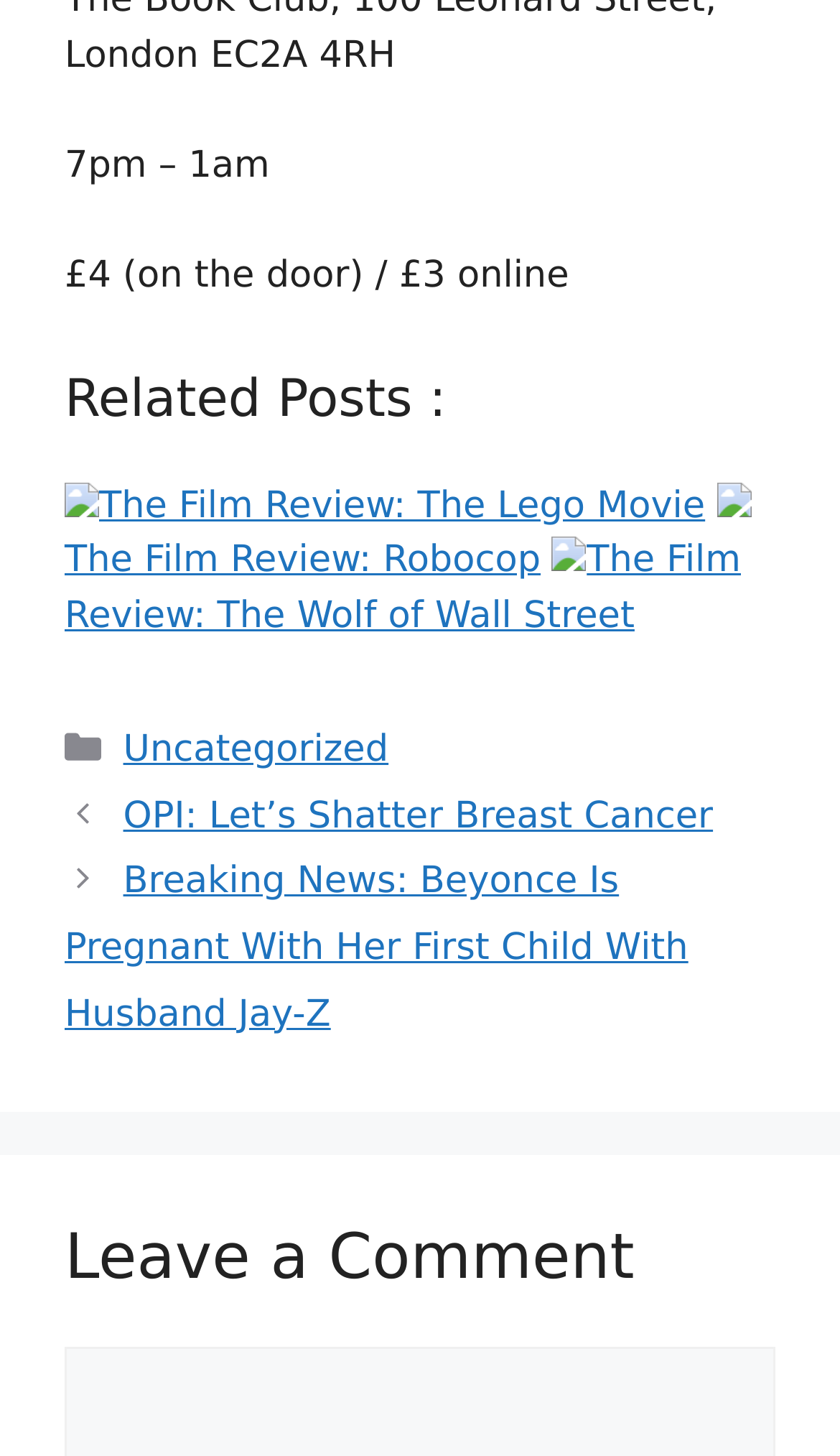Determine the bounding box coordinates for the clickable element required to fulfill the instruction: "View post: Breaking News: Beyonce Is Pregnant With Her First Child With Husband Jay-Z". Provide the coordinates as four float numbers between 0 and 1, i.e., [left, top, right, bottom].

[0.077, 0.591, 0.819, 0.711]